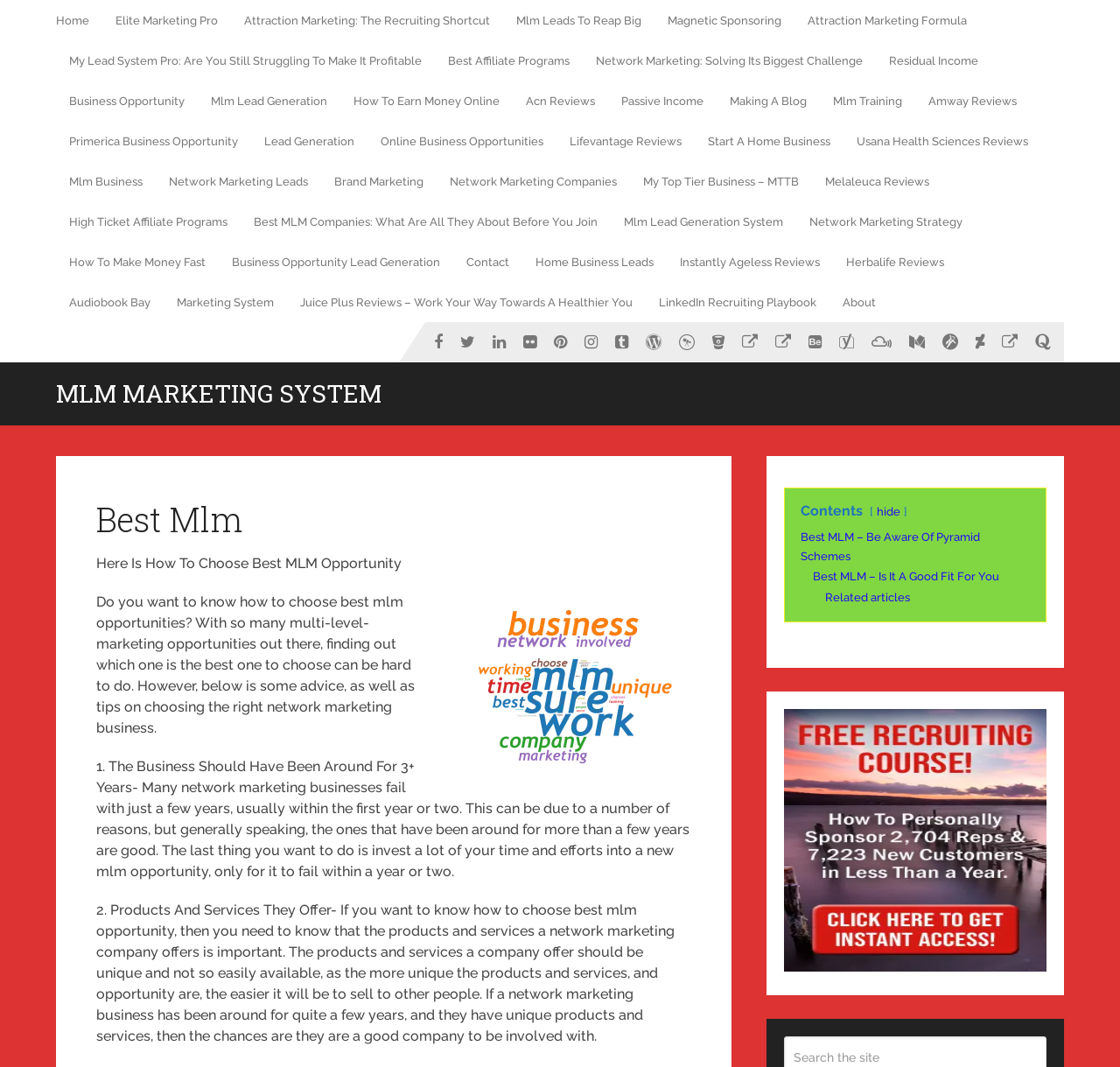Pinpoint the bounding box coordinates of the area that must be clicked to complete this instruction: "Learn about 'Best MLM – Be Aware Of Pyramid Schemes'".

[0.715, 0.497, 0.875, 0.527]